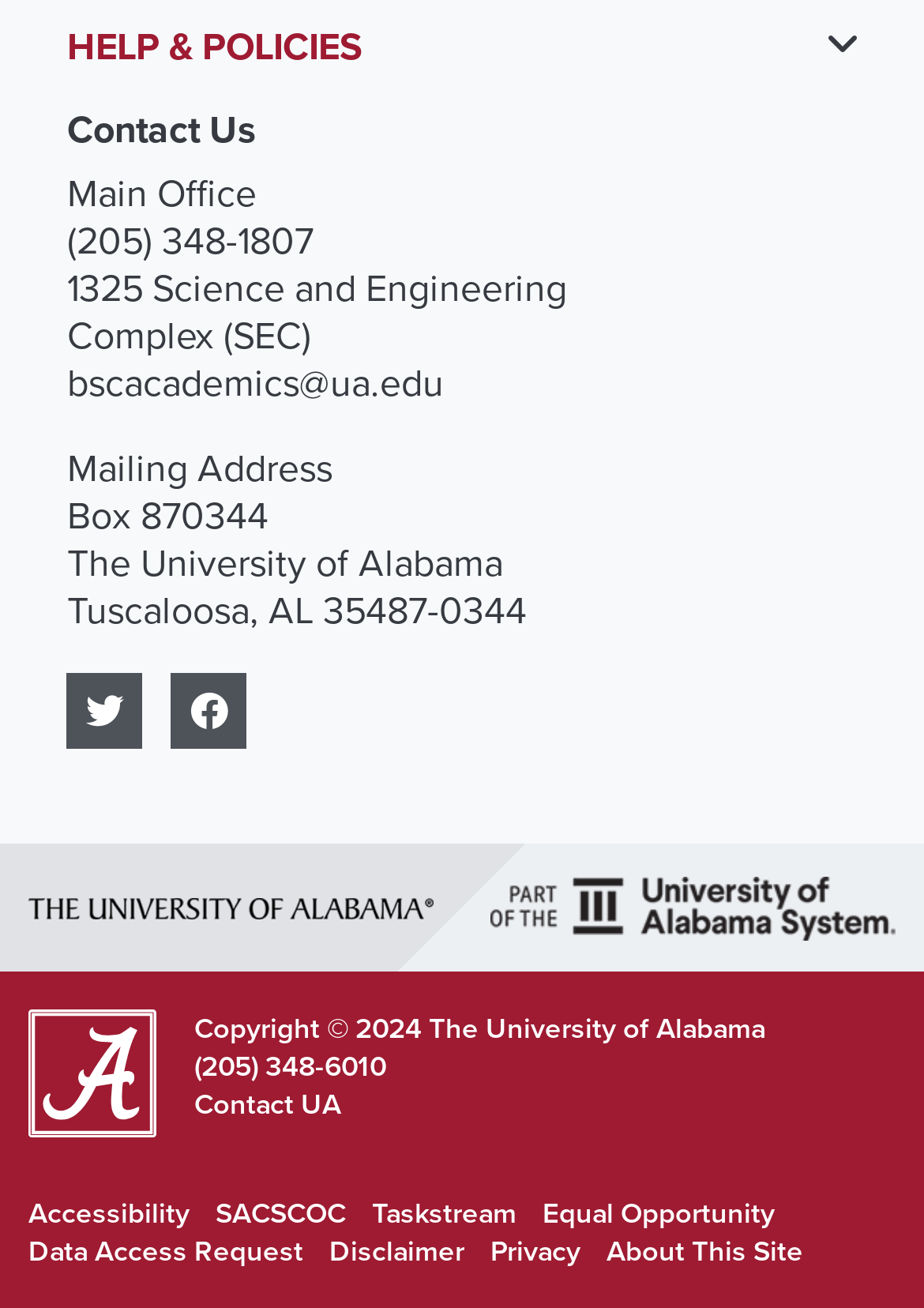Find the bounding box coordinates of the element to click in order to complete the given instruction: "Check the Copyright information."

[0.21, 0.77, 0.464, 0.803]